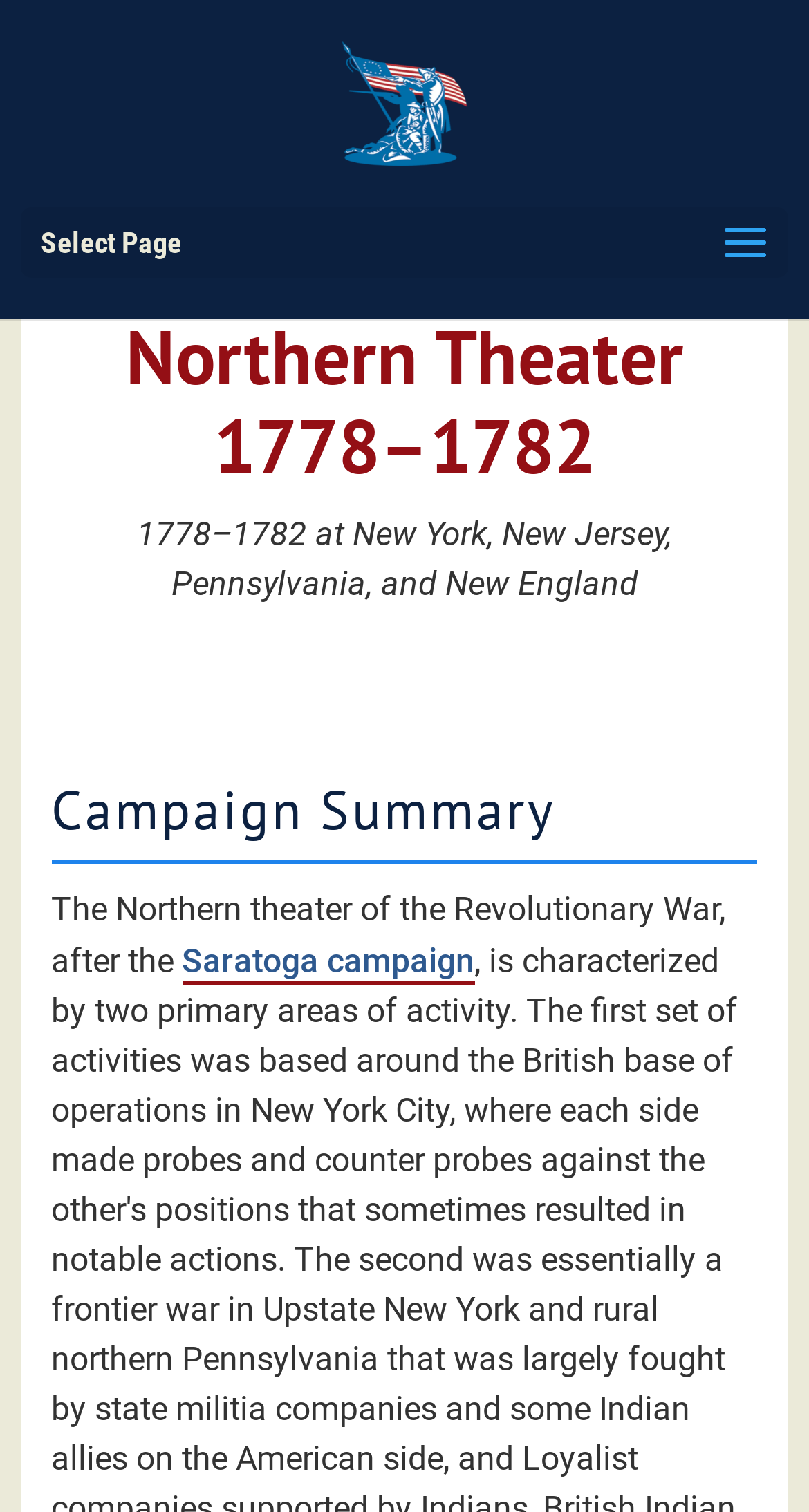Highlight the bounding box of the UI element that corresponds to this description: "Saratoga campaign".

[0.225, 0.622, 0.587, 0.651]